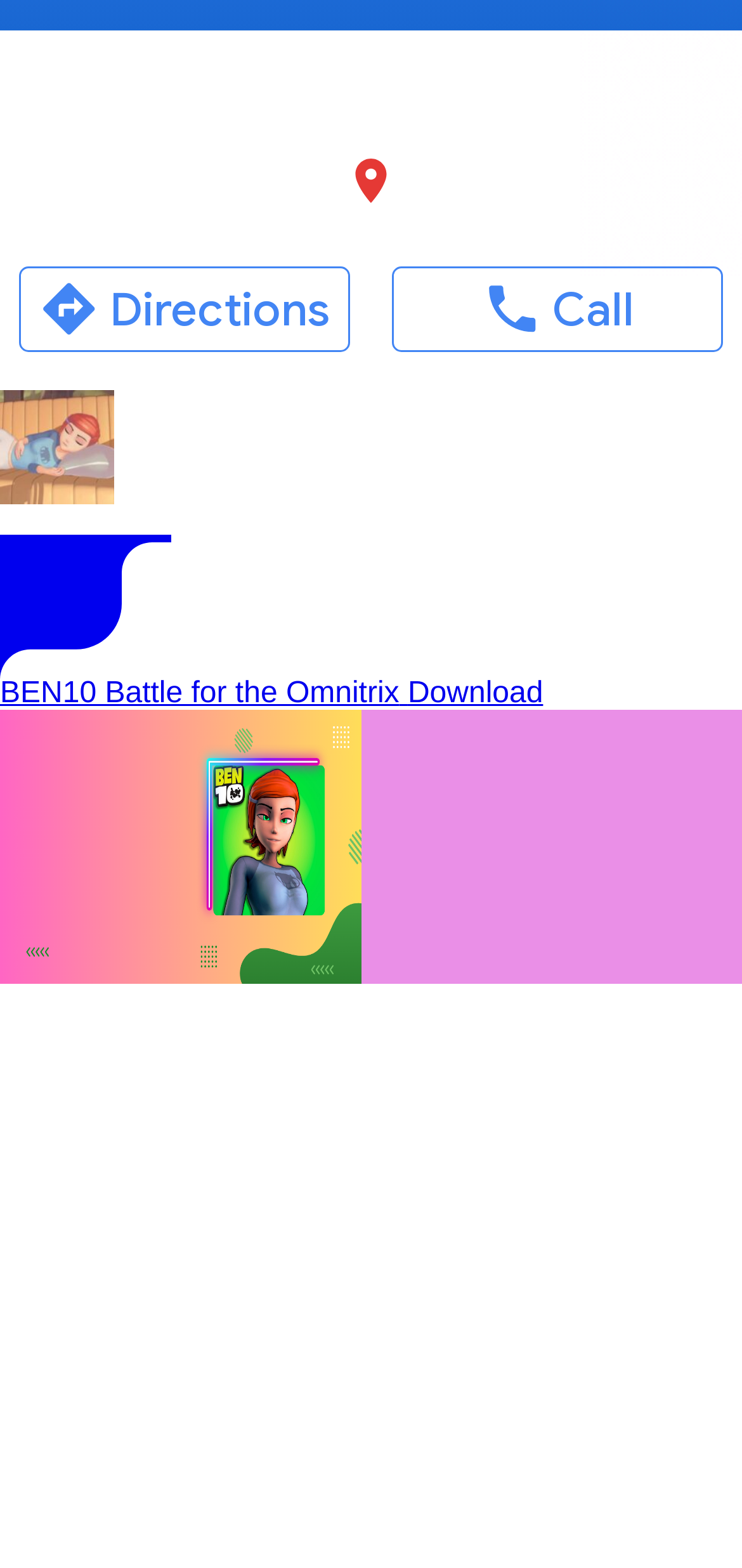Bounding box coordinates should be provided in the format (top-left x, top-left y, bottom-right x, bottom-right y) with all values between 0 and 1. Identify the bounding box for this UI element: YouTube Premium Download

[0.0, 0.6, 1.0, 0.979]